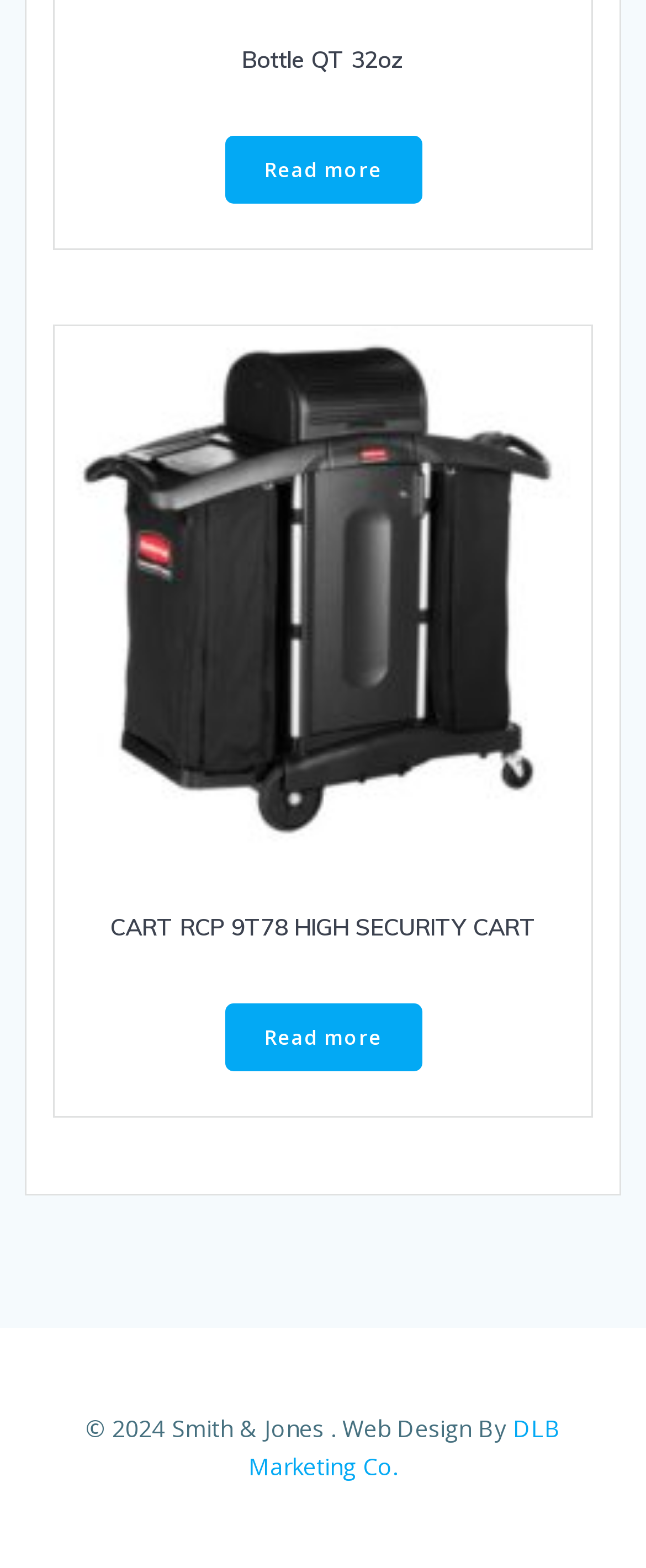How many links are there on the webpage?
Refer to the image and provide a concise answer in one word or phrase.

4